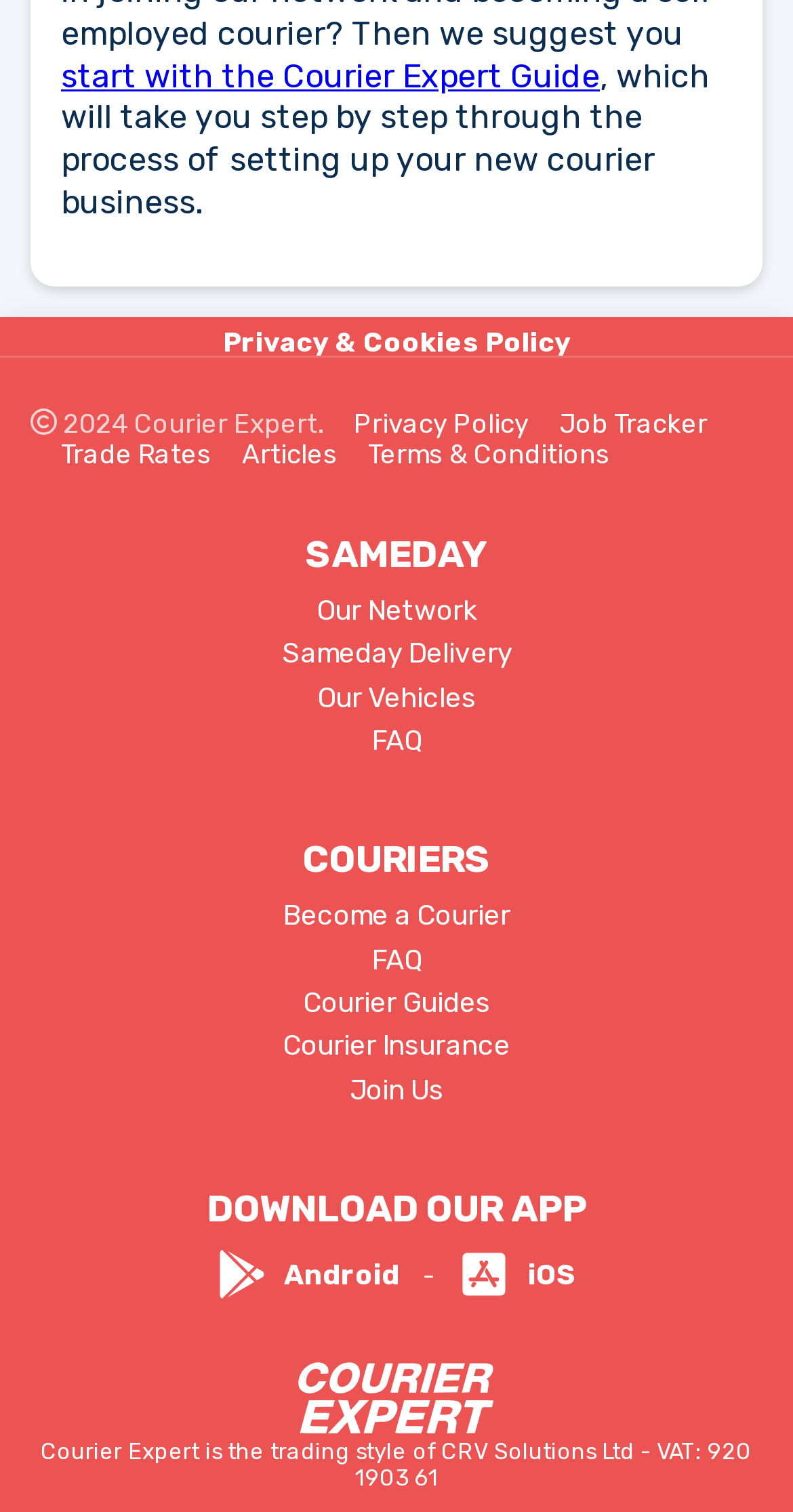Answer the question briefly using a single word or phrase: 
How many headings are there on the page?

3